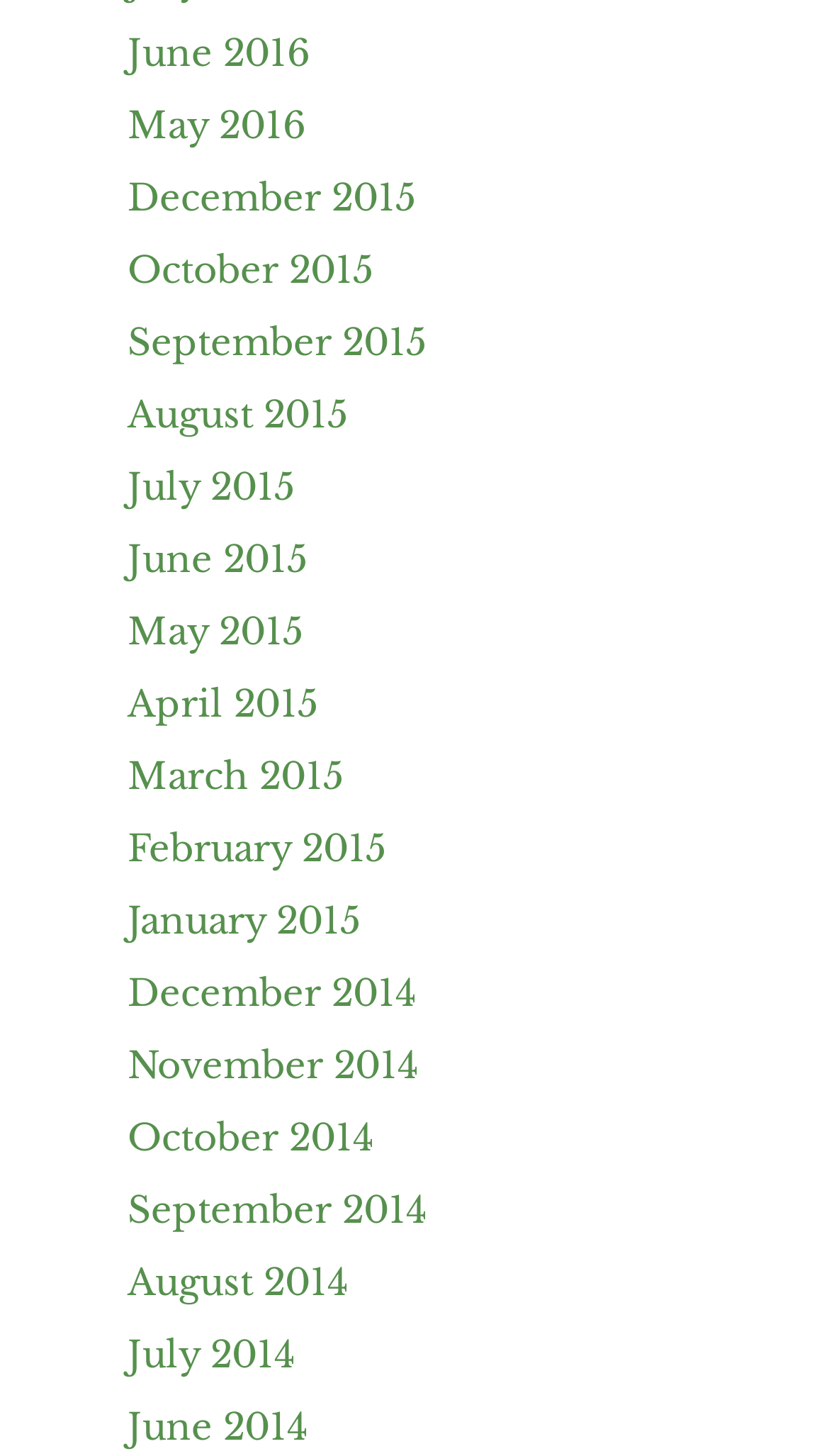Provide the bounding box coordinates of the HTML element described by the text: "May 2016".

[0.154, 0.072, 0.369, 0.103]